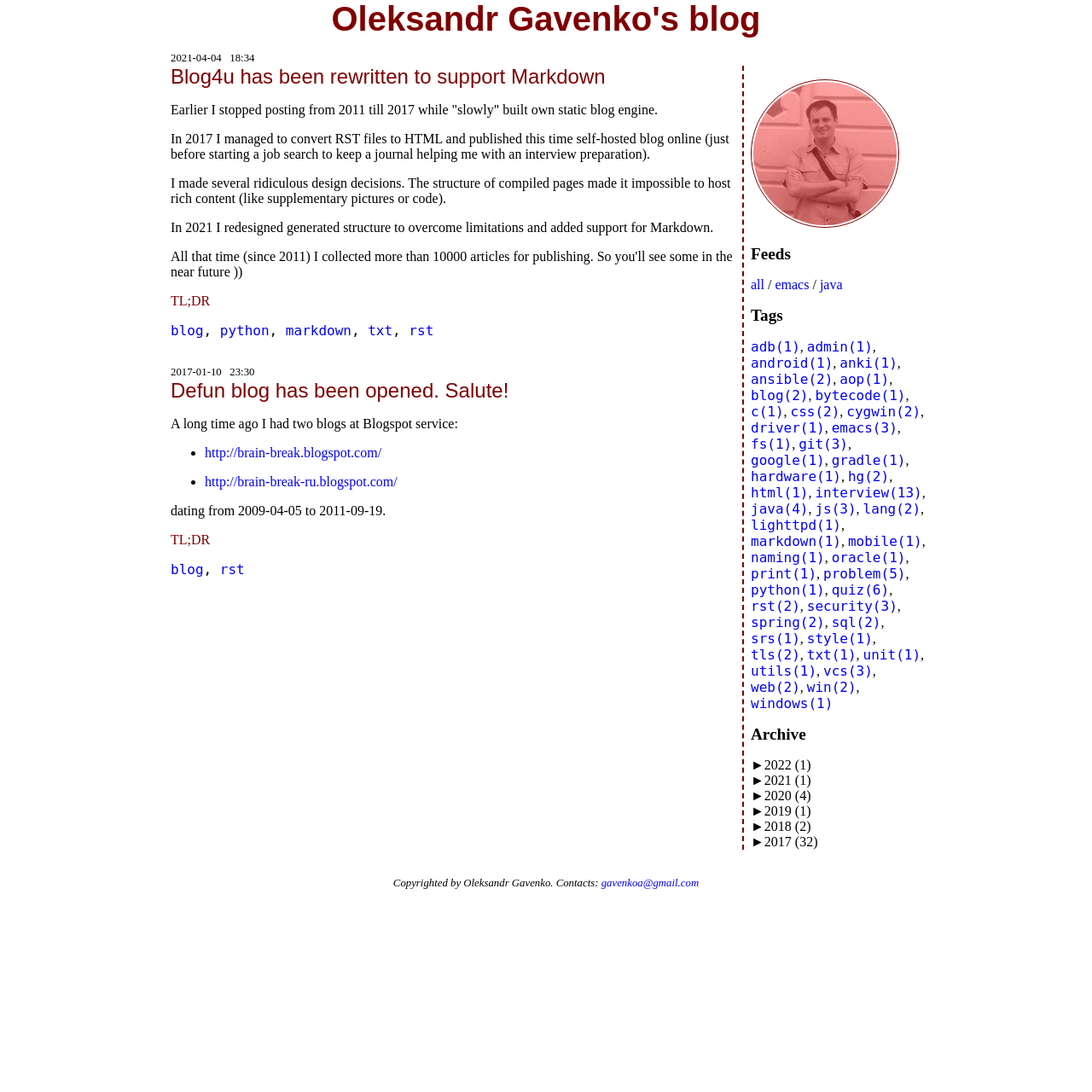Give a comprehensive overview of the webpage, including key elements.

This webpage is Oleksandr Gavenko's blog, where he shares his experiences and thoughts as a software developer and Emacs daily user. At the top of the page, there is a link to the blog's title, "Oleksandr Gavenko's blog", which is also the title of the webpage. Below the title, there is a timestamp "2021-04-04 18:34" indicating when the blog was last updated.

The main content of the blog is divided into several sections. The first section starts with a link "Blog4u has been rewritten to support Markdown" followed by a series of paragraphs describing the author's journey in creating his own static blog engine. The paragraphs are separated by a small gap, and each paragraph discusses a specific aspect of the blog's development, such as the design decisions and the addition of Markdown support.

Below the first section, there are several links to other blog posts, including "TL;DR", "blog", "python", "markdown", and "rst". These links are arranged horizontally and separated by commas.

The next section starts with a timestamp "2017-01-10 23:30" and contains a link "Defun blog has been opened. Salute!" followed by a paragraph describing the author's experience with blogging. This section also includes a list of two blogs the author had on Blogspot service, with links to each blog.

The following sections contain more links to other blog posts, including "TL;DR", "blog", "rst", and several other tags such as "adb", "admin", "android", and "anki". These links are arranged in a list format, with each link separated by a comma.

On the right side of the page, there is an image, followed by a heading "Feeds" and several links to different feeds, including "all", "emacs", and "java". Below the feeds section, there is a heading "Tags" and a list of tags, each with a link to related blog posts.

Overall, the webpage is a personal blog where the author shares his experiences and thoughts on software development, Emacs, and other related topics. The page is well-organized, with clear headings and concise text, making it easy to navigate and read.